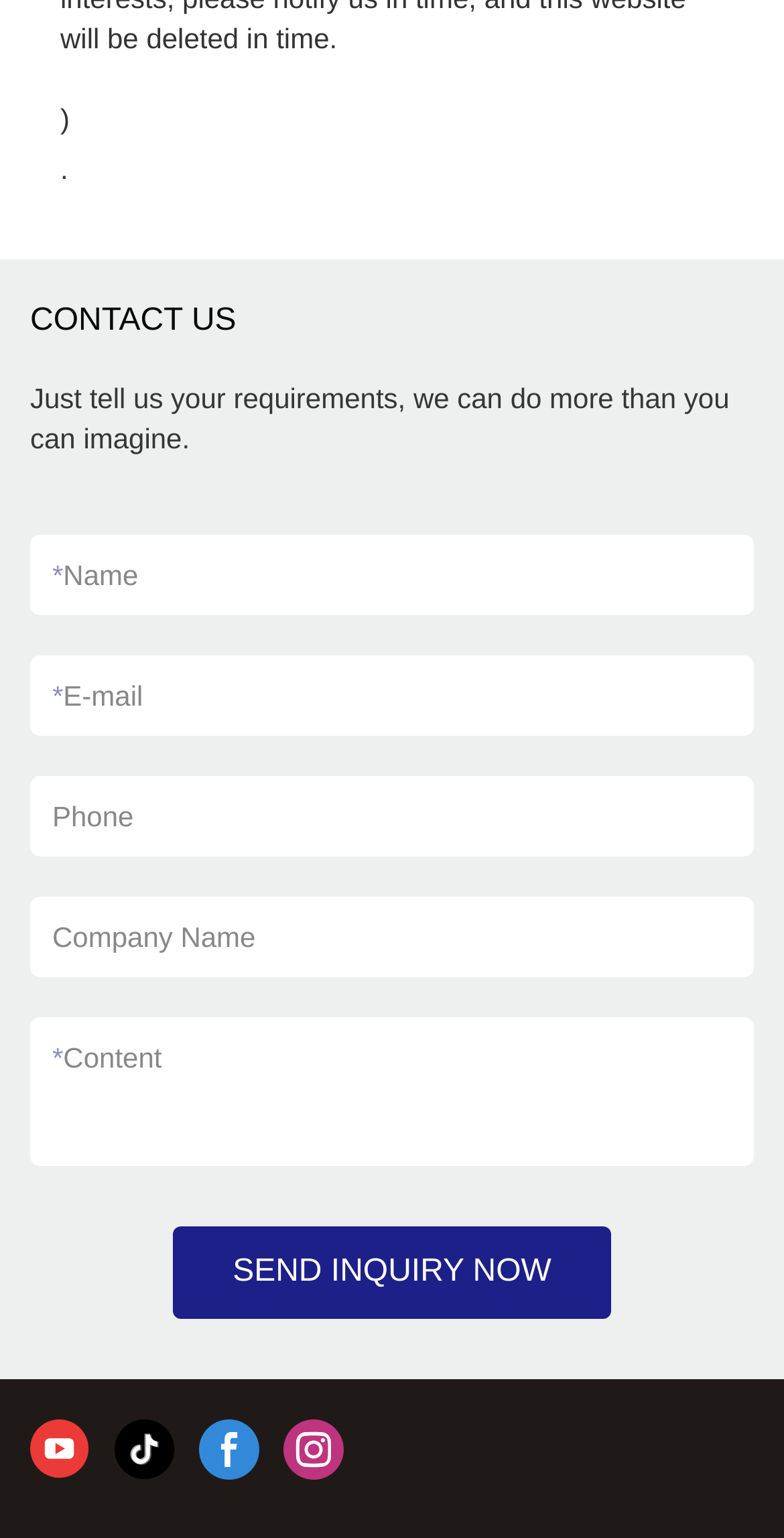Carefully examine the image and provide an in-depth answer to the question: What is the purpose of the contact form?

The contact form is used to send an inquiry to the company, as indicated by the 'SEND INQUIRY NOW' button and the text 'Just tell us your requirements, we can do more than you can imagine.'